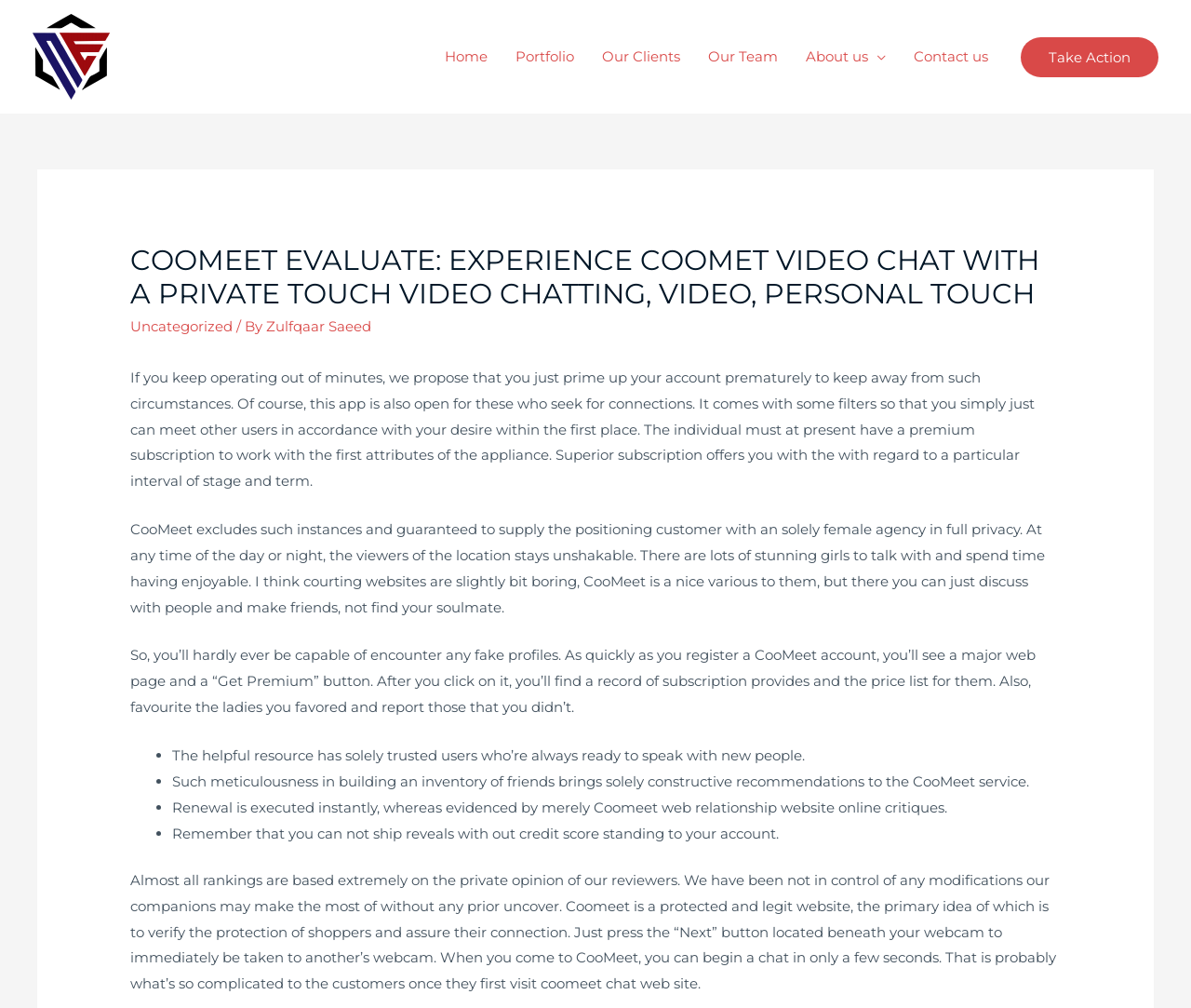Please find the bounding box coordinates of the element that you should click to achieve the following instruction: "Click on the 'Take Action' button". The coordinates should be presented as four float numbers between 0 and 1: [left, top, right, bottom].

[0.857, 0.036, 0.973, 0.076]